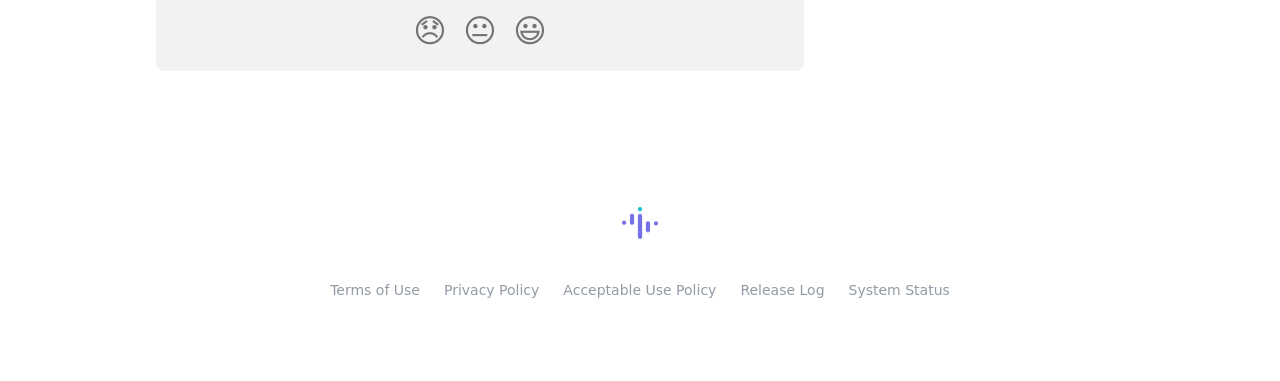Please indicate the bounding box coordinates for the clickable area to complete the following task: "Check System Status". The coordinates should be specified as four float numbers between 0 and 1, i.e., [left, top, right, bottom].

[0.663, 0.74, 0.742, 0.782]